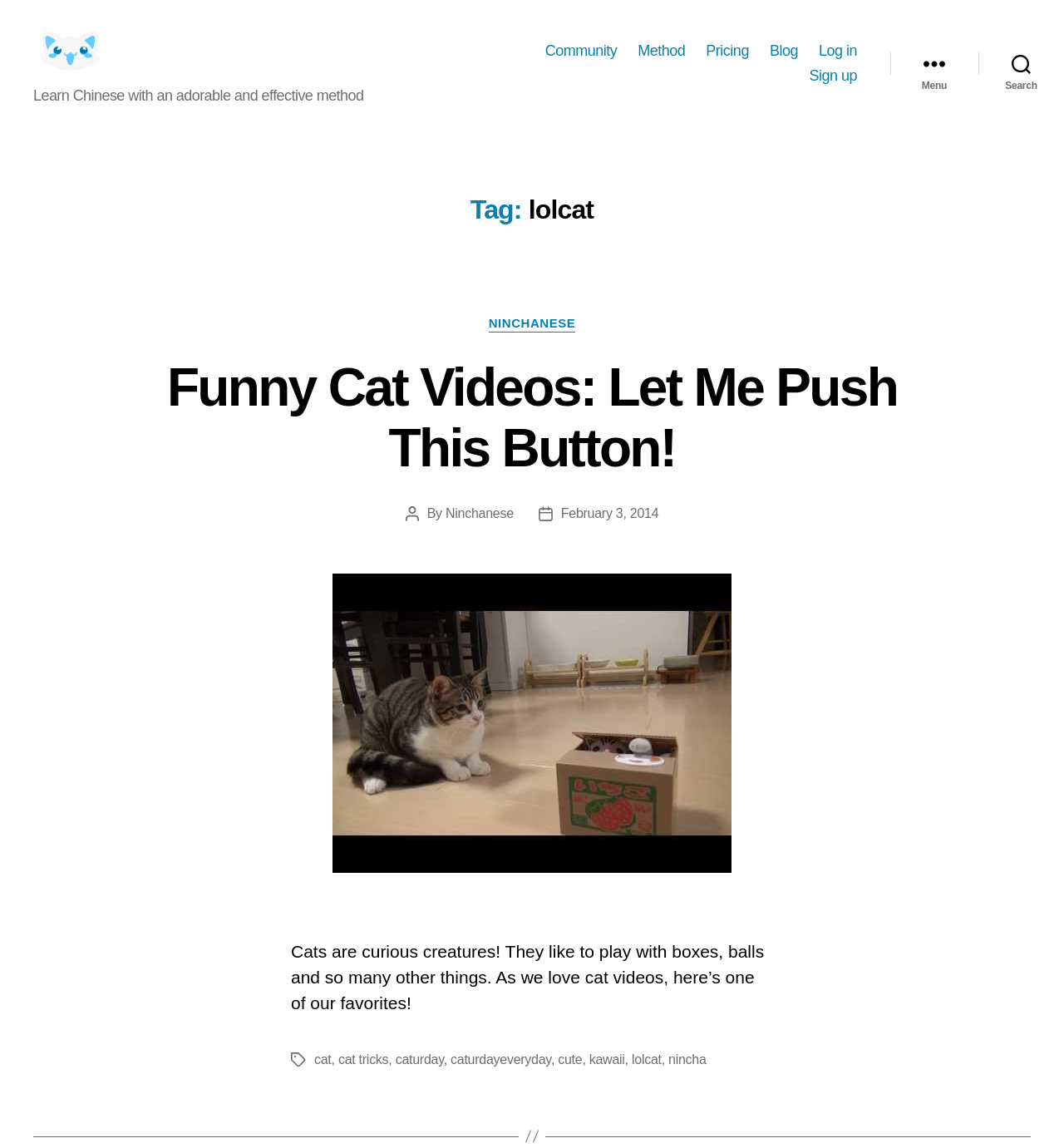Please reply with a single word or brief phrase to the question: 
What is the main topic of the post?

Cats